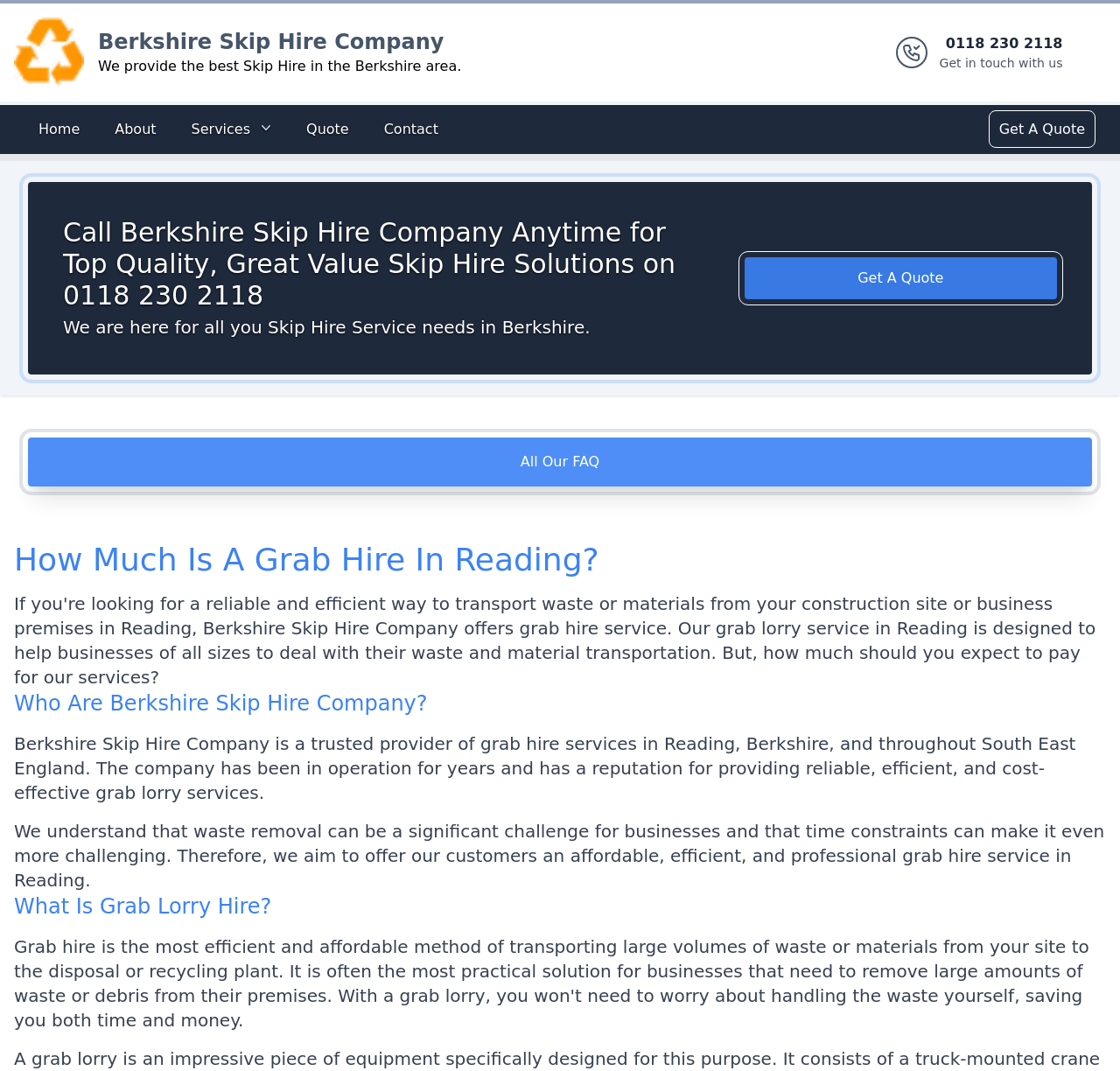What is the phone number to get in touch with the company?
Based on the screenshot, provide your answer in one word or phrase.

0118 230 2118